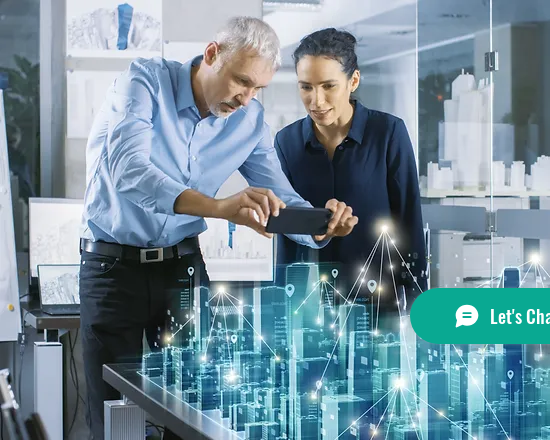Illustrate the image with a detailed caption.

In a modern office setting, a man and a woman engage in an interactive session, exploring 3D models displayed on a digital interface. The man, dressed in a light blue shirt, is intently holding a smartphone to capture the augmented reality (AR) experience, while the woman, wearing a dark blue blouse, observes with interest. The table in front of them is filled with a vibrant, holographic cityscape, illustrating their focus on innovative educational tools. This engaging atmosphere highlights the use of technology for enhancing learning, emphasizing the importance of hands-on experiences and collaboration in an educational context.